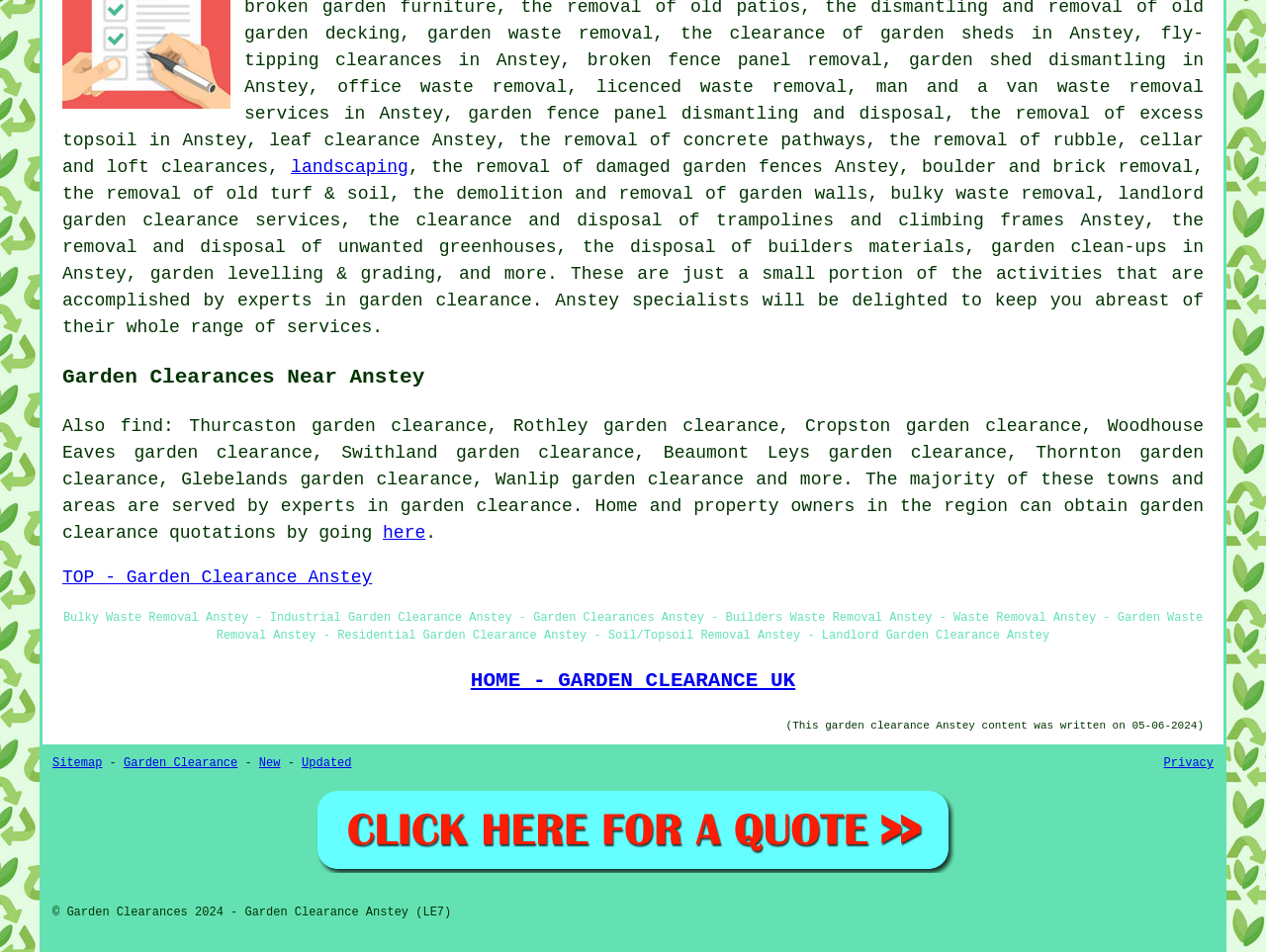Please answer the following question as detailed as possible based on the image: 
What is the purpose of the 'find' link?

The 'find' link is located near the text 'Also find: Thurcaston garden clearance, Rothley garden clearance, ...', which suggests that the purpose of the link is to help users find garden clearance services in different areas.